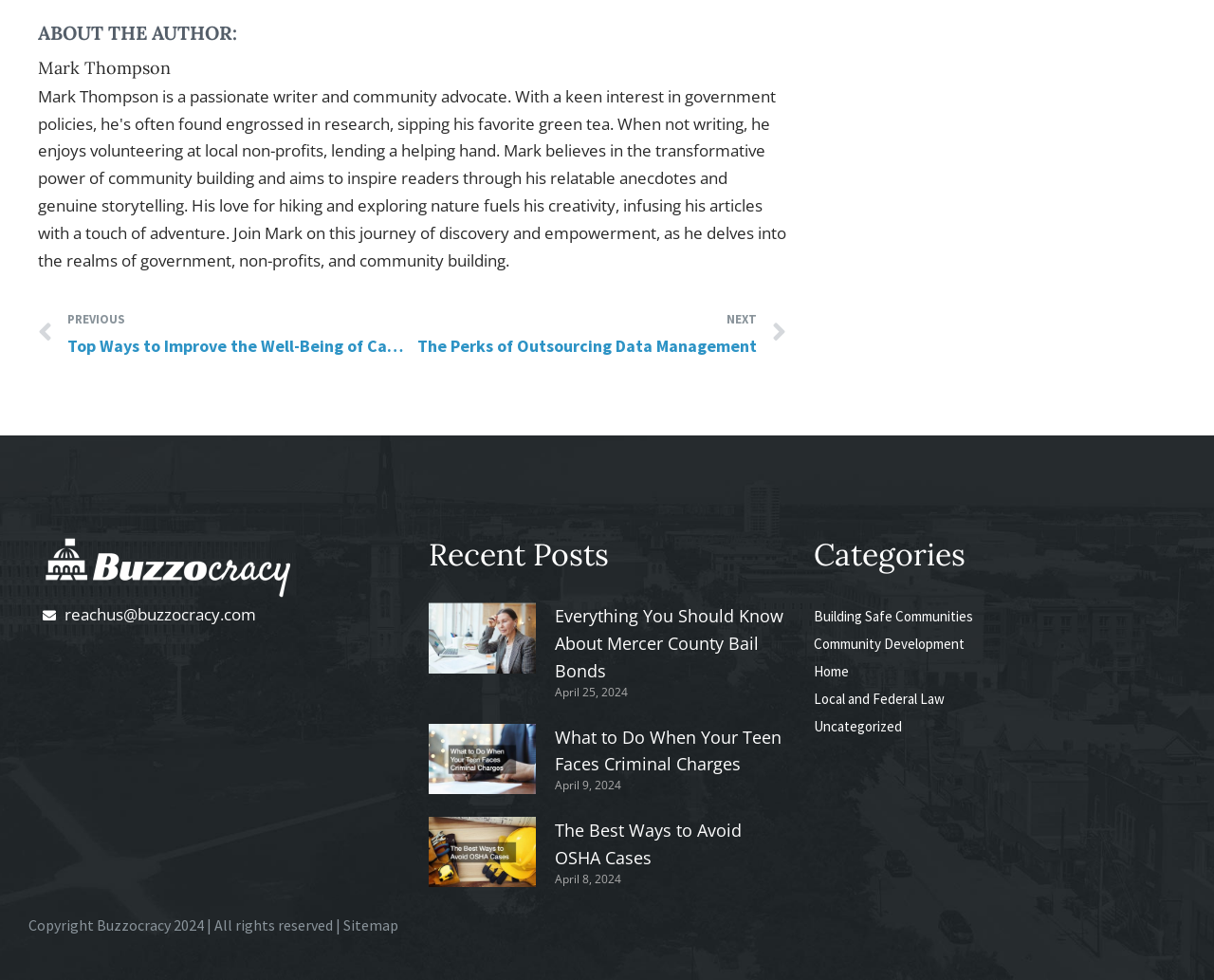Based on the element description: "Local and Federal Law", identify the UI element and provide its bounding box coordinates. Use four float numbers between 0 and 1, [left, top, right, bottom].

[0.671, 0.704, 0.778, 0.722]